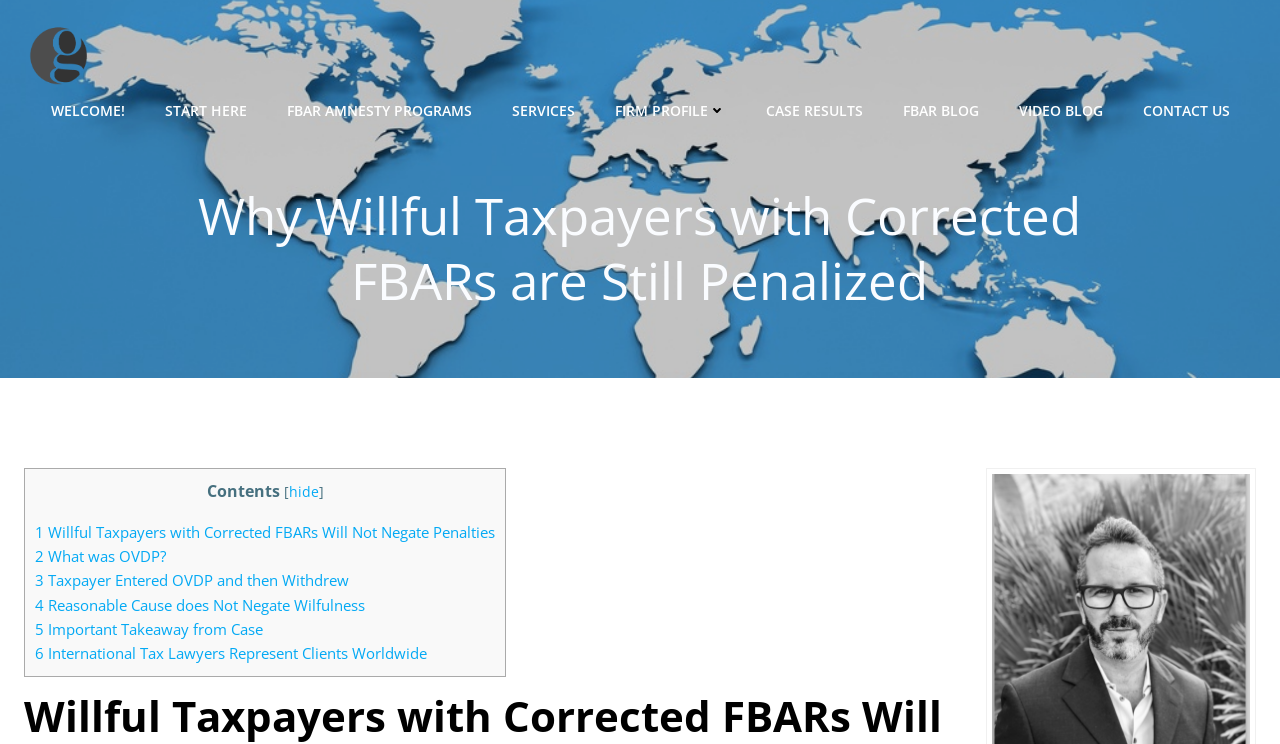How many links are in the main navigation menu?
Answer the question based on the image using a single word or a brief phrase.

9